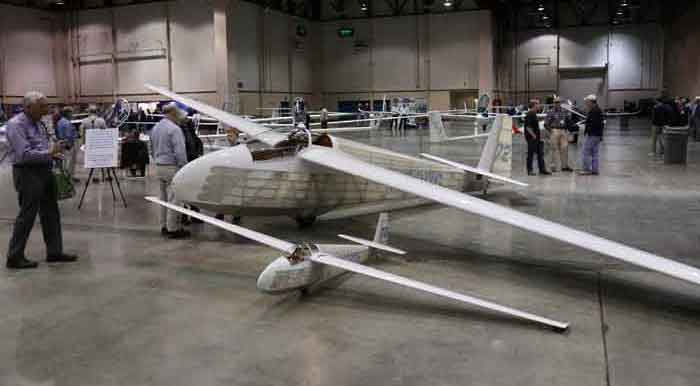Respond with a single word or short phrase to the following question: 
Where is the Cherokee II positioned?

Indoor venue